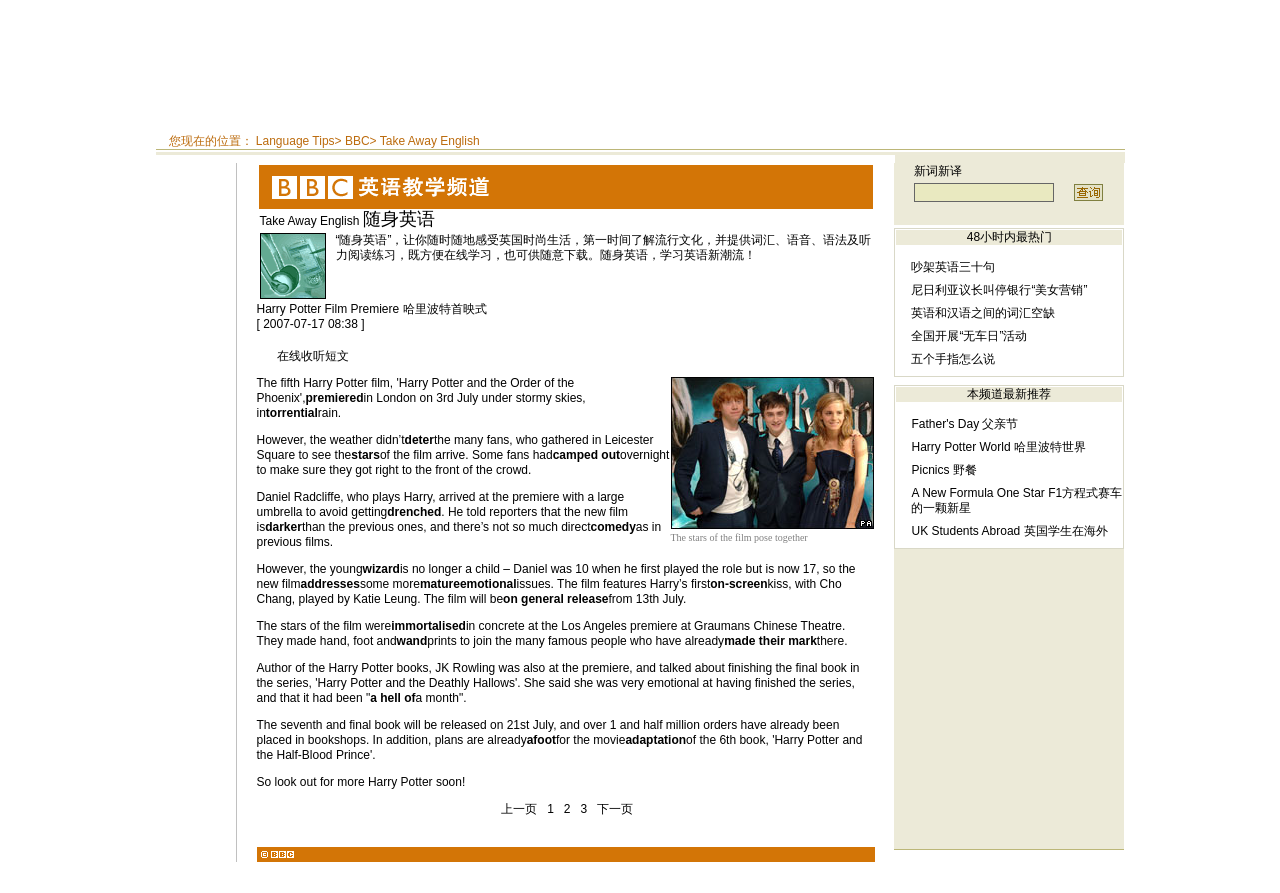Please identify the bounding box coordinates of the element's region that should be clicked to execute the following instruction: "Log in". The bounding box coordinates must be four float numbers between 0 and 1, i.e., [left, top, right, bottom].

None